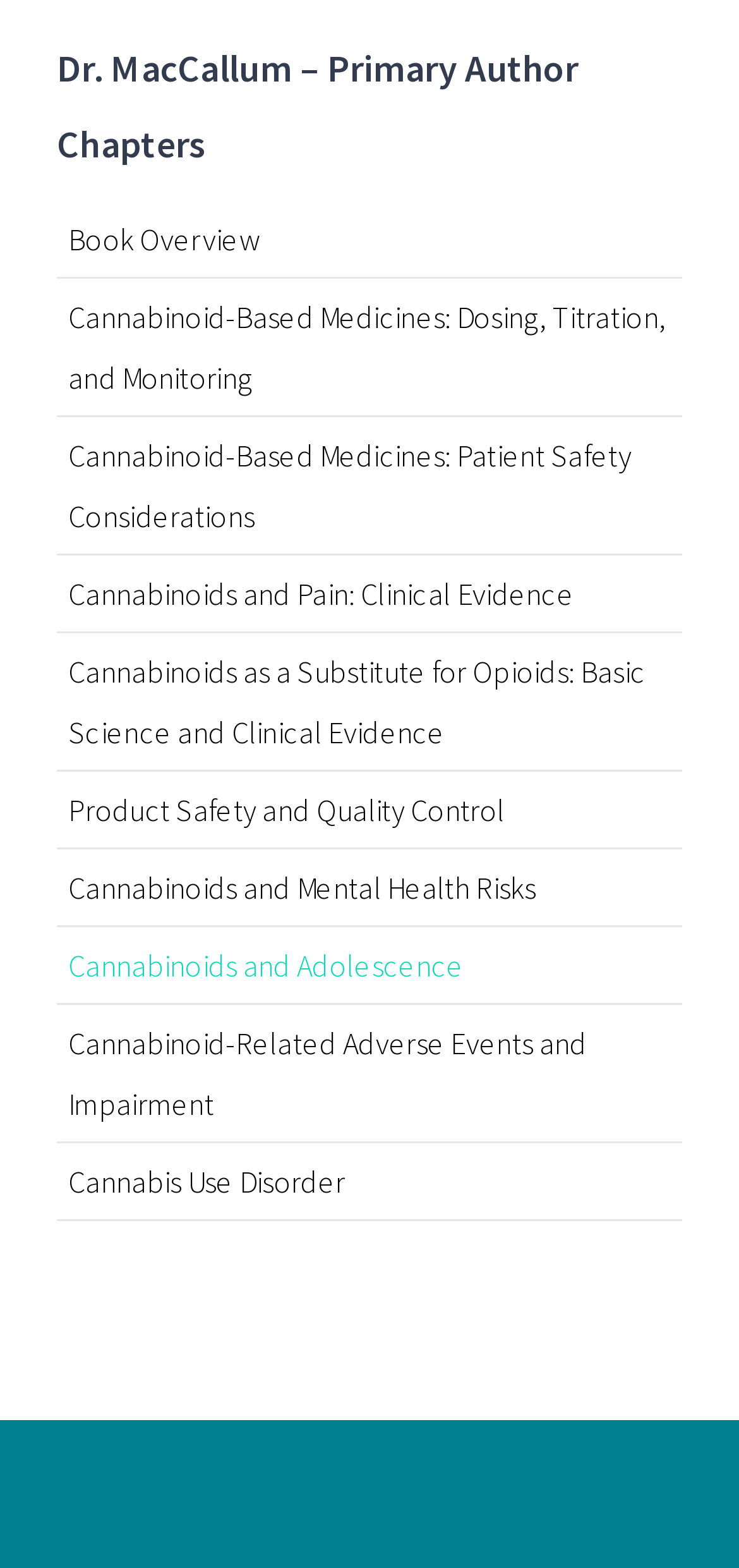Use the information in the screenshot to answer the question comprehensively: What is the primary author's name?

The primary author's name is mentioned in the heading 'Dr. MacCallum – Primary Author Chapters' which is located at the top of the webpage.